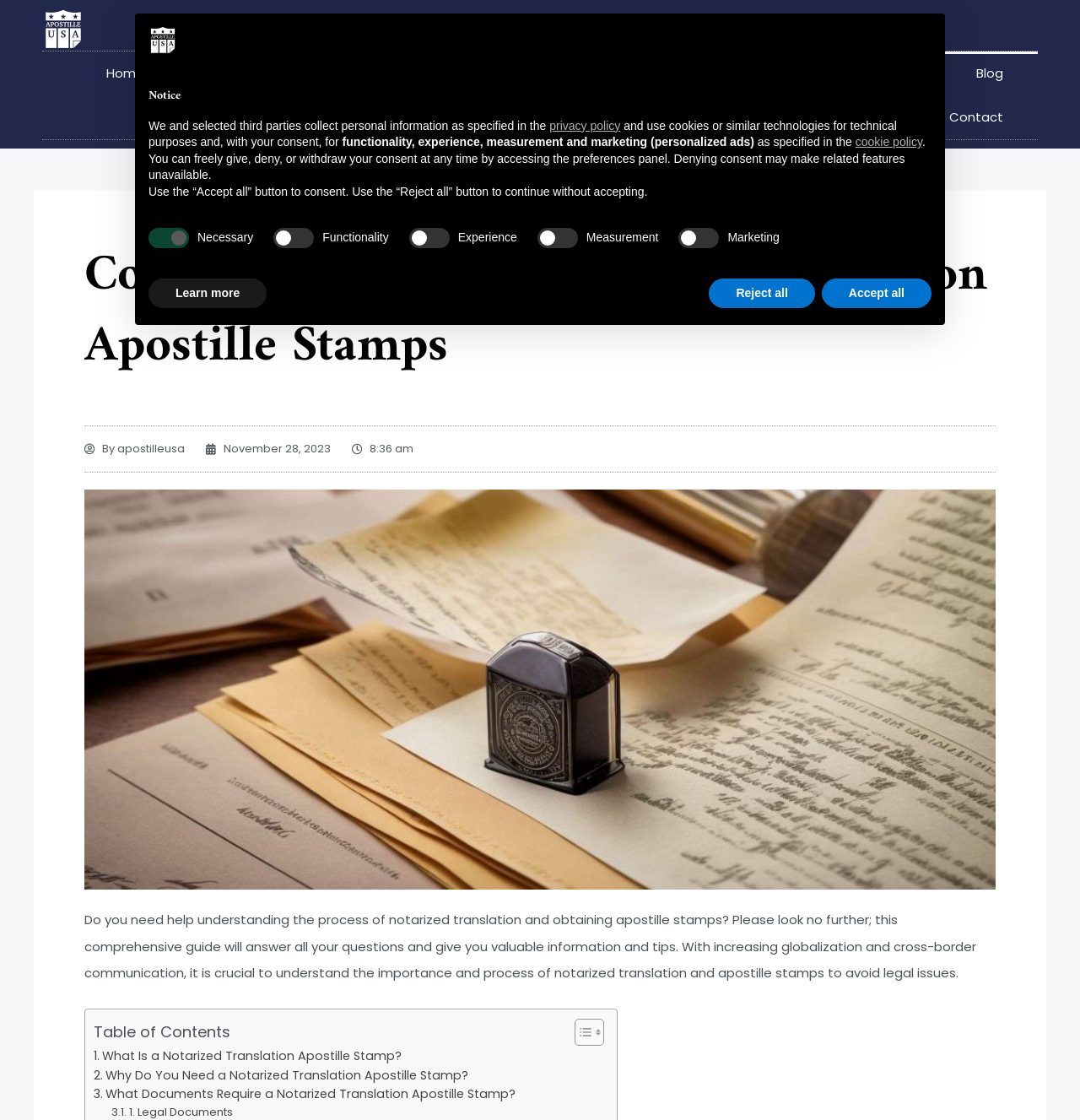Provide the bounding box coordinates for the UI element that is described as: "Document Types".

[0.166, 0.046, 0.33, 0.085]